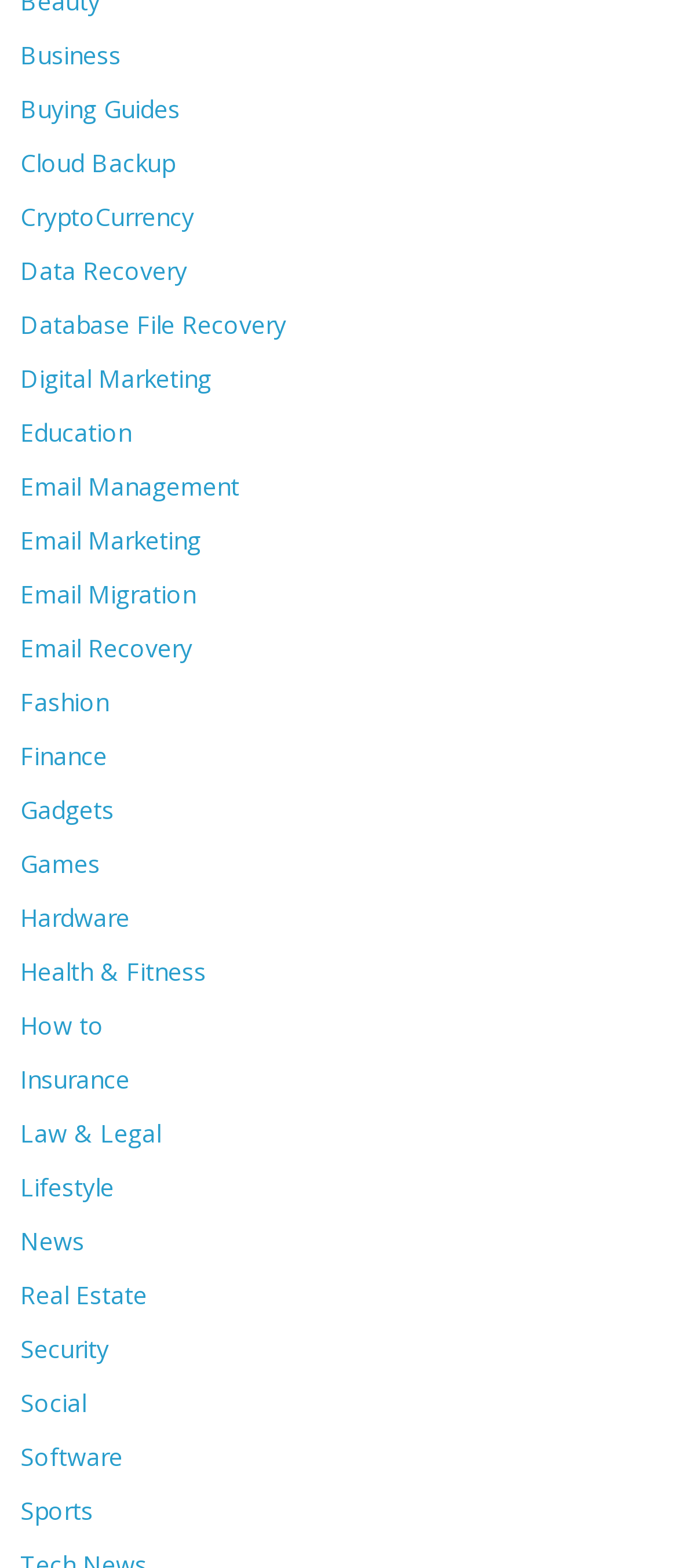Are the categories listed in alphabetical order?
Give a single word or phrase answer based on the content of the image.

Yes